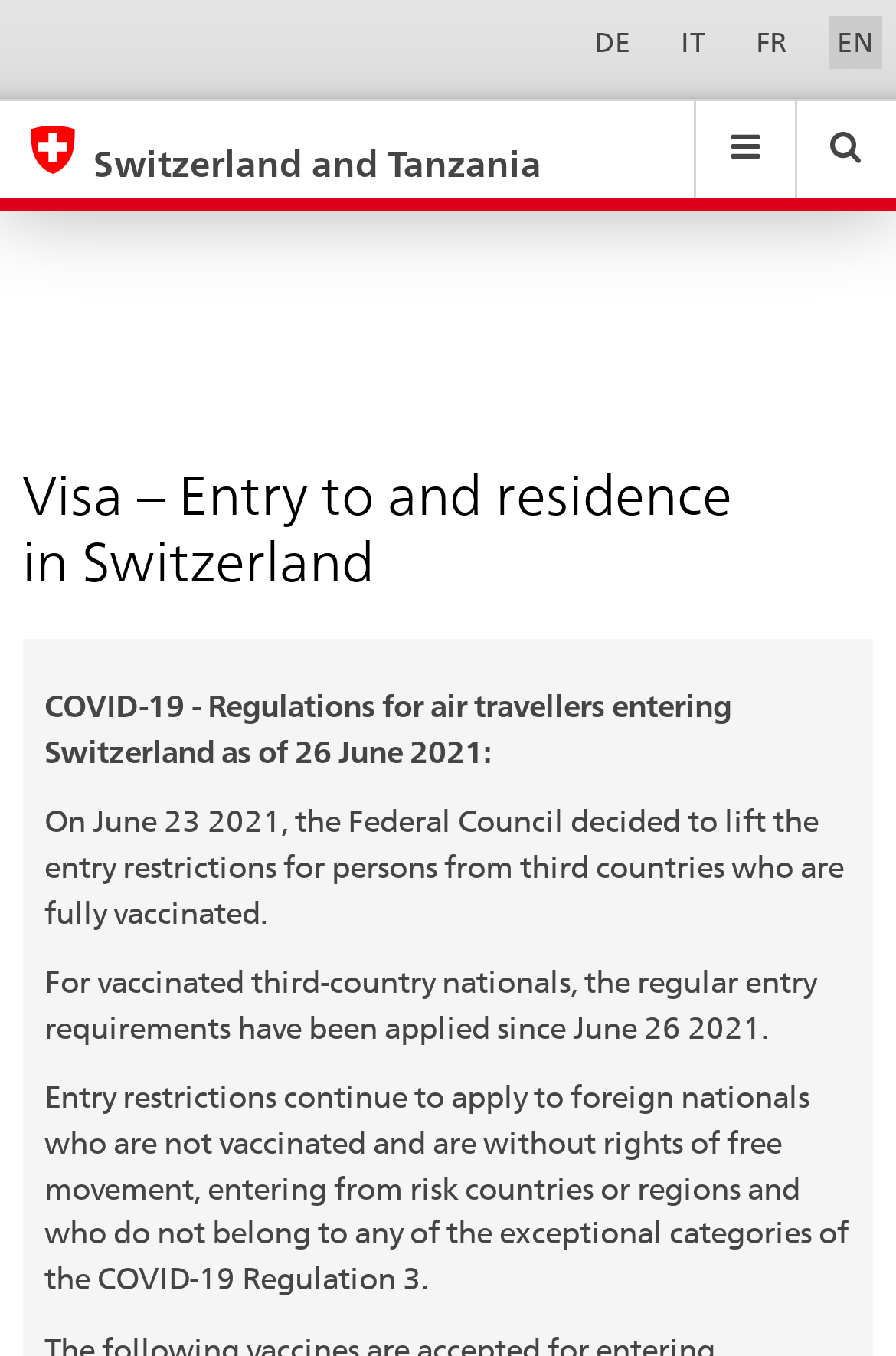Please specify the bounding box coordinates in the format (top-left x, top-left y, bottom-right x, bottom-right y), with values ranging from 0 to 1. Identify the bounding box for the UI component described as follows: IT

[0.751, 0.012, 0.797, 0.05]